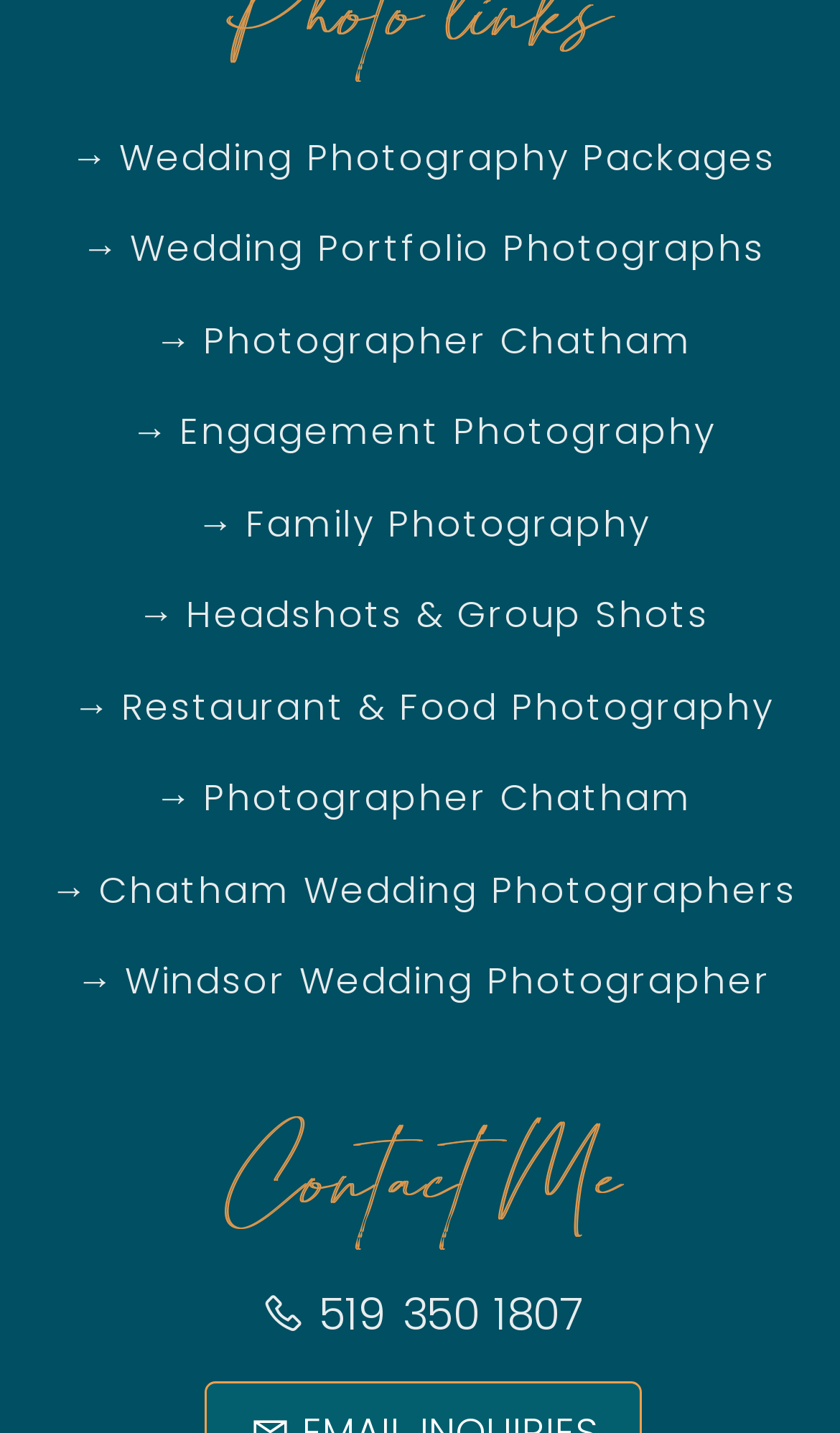Please determine the bounding box coordinates for the UI element described as: "aria-label="Search" name="s" placeholder="Search"".

None